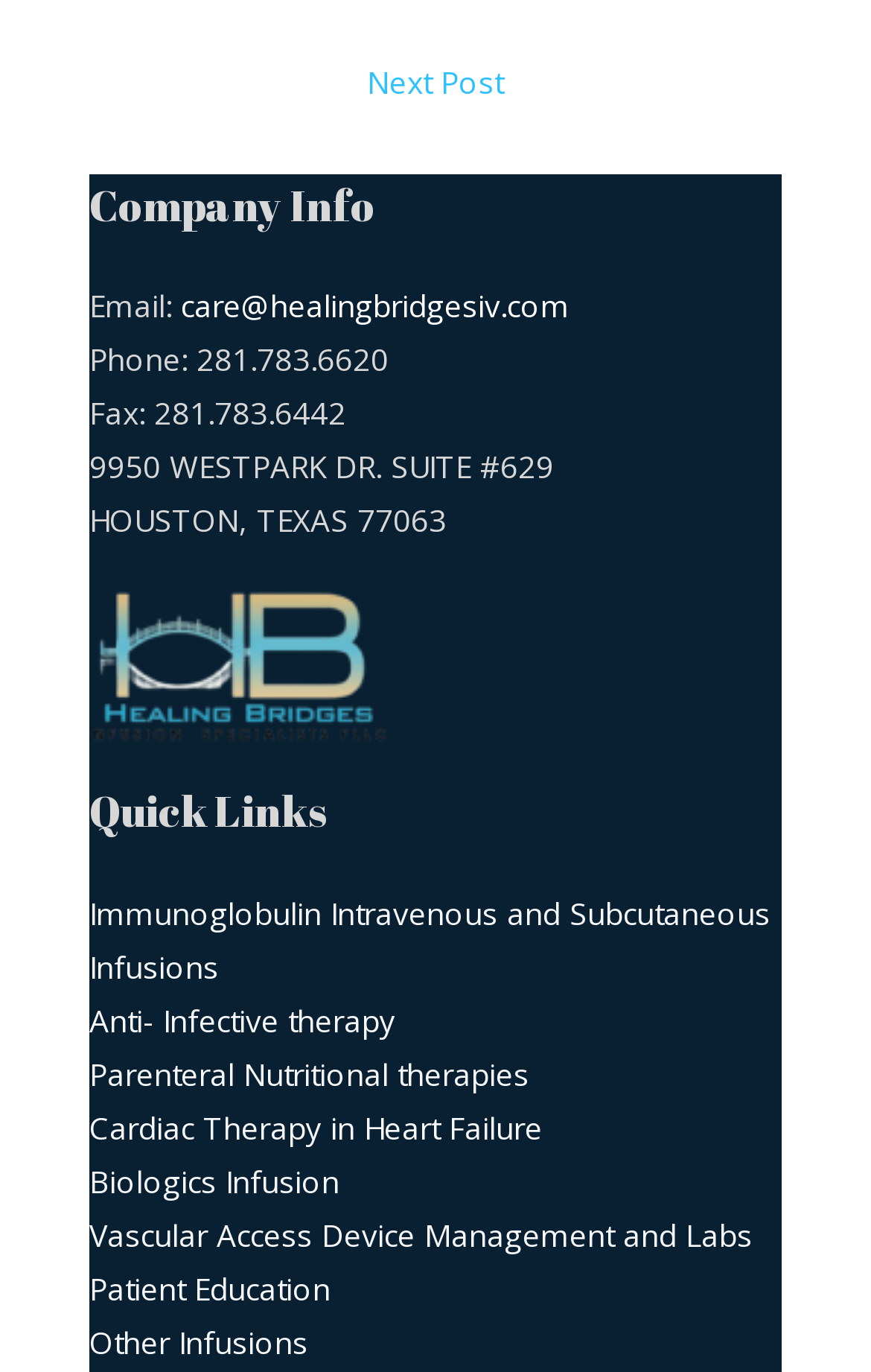What is the company phone number?
Give a thorough and detailed response to the question.

I found the company phone number by looking at the footer section of the webpage, specifically in the 'Company Info' section, where it is listed as 'Phone: 281.783.6620'.